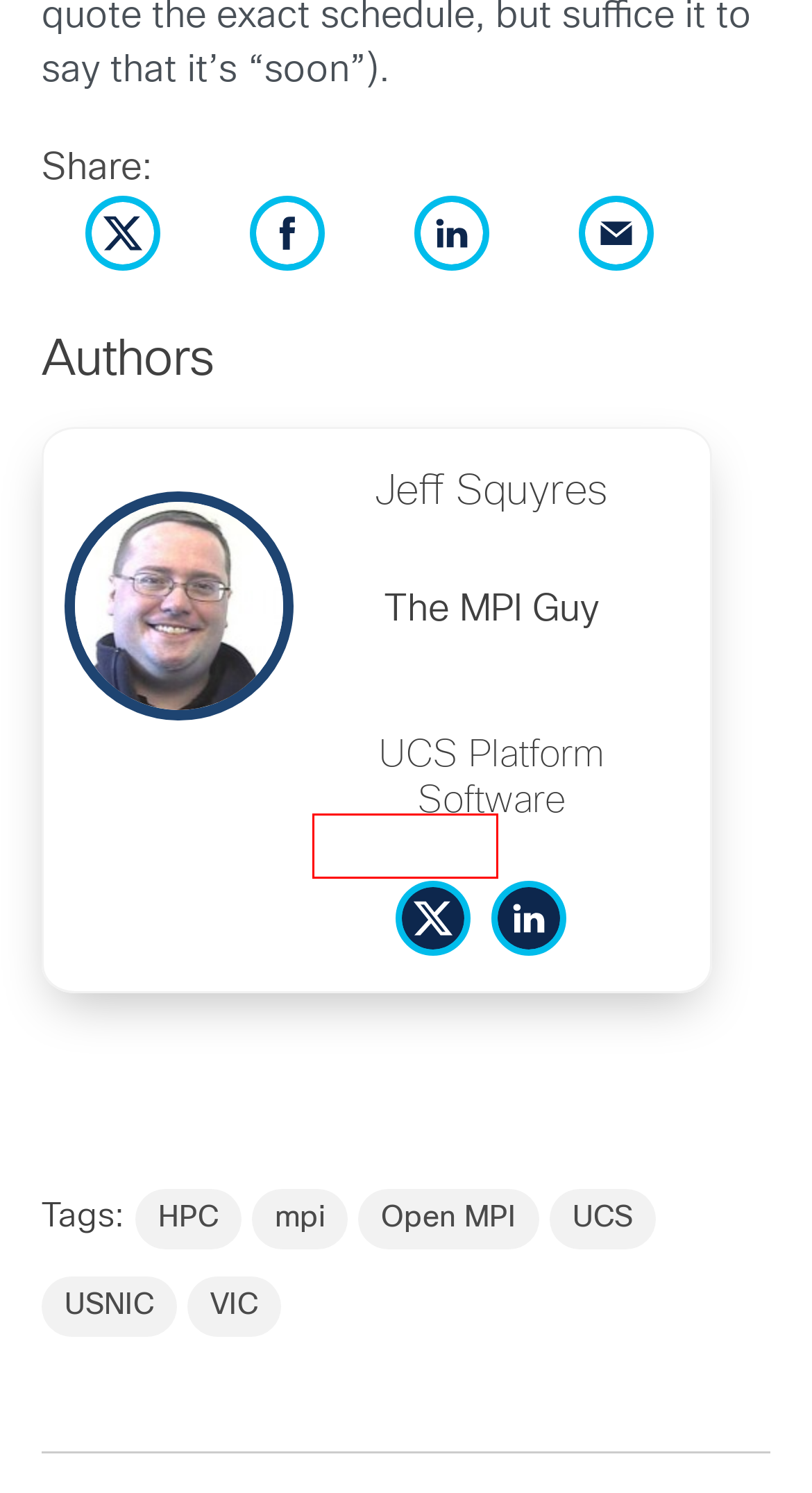Review the webpage screenshot provided, noting the red bounding box around a UI element. Choose the description that best matches the new webpage after clicking the element within the bounding box. The following are the options:
A. Jeff Squyres
B. Open MPI - Cisco Blogs
C. VIC - Cisco Blogs
D. USNIC - Cisco Blogs
E. High Performance Computing Networking - Cisco Blogs
F. Cisco Online Privacy Statement - Cisco
G. mpi - Cisco Blogs
H. UCS - Cisco Blogs

B